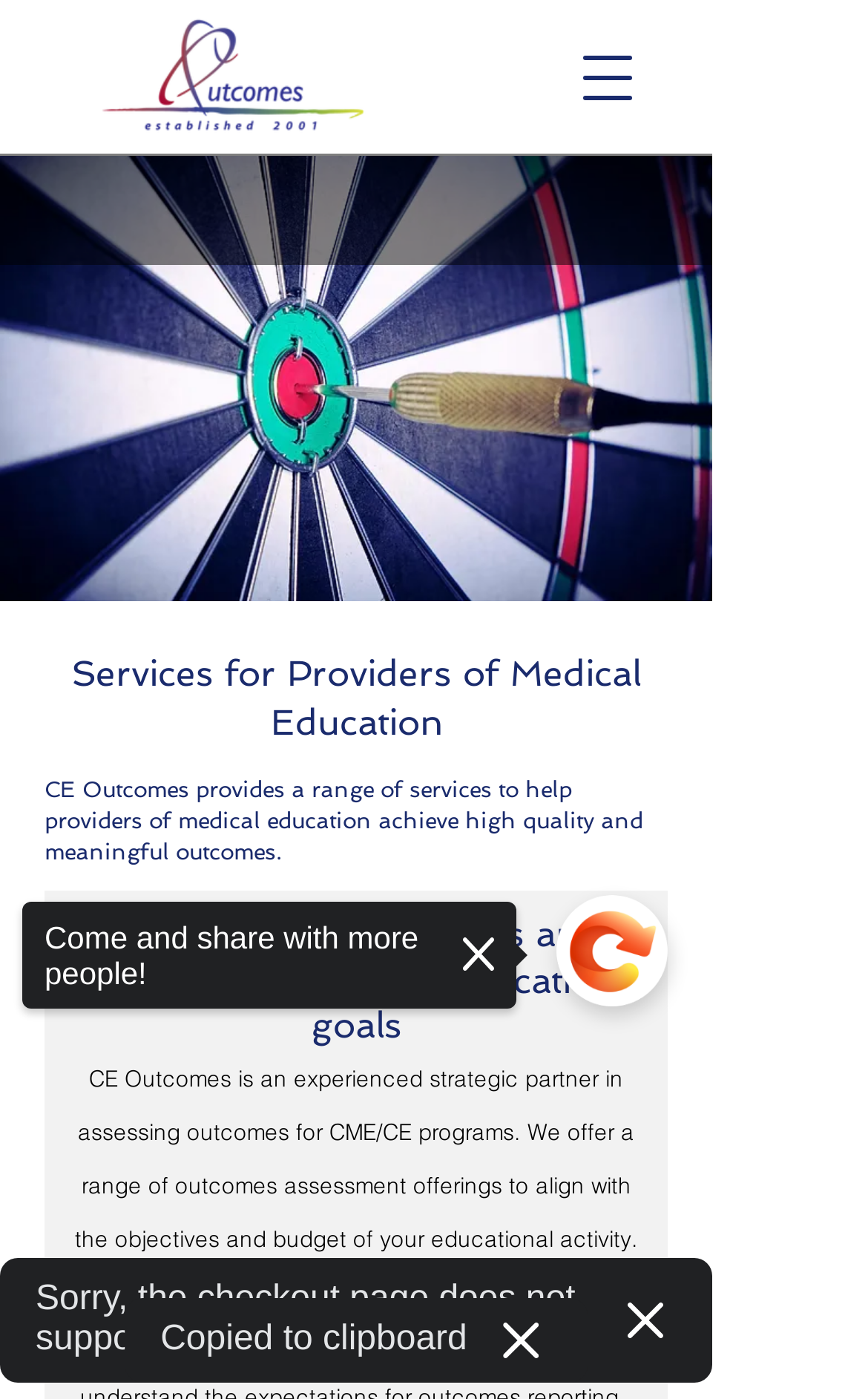Present a detailed account of what is displayed on the webpage.

The webpage is about CME Provider Services and CE Outcomes. At the top left corner, there is a logo image of CE Outcomes, which is a small rectangular image. To the right of the logo, there is a button to open a navigation menu. 

Below the logo, there is a large rectangular image that takes up most of the width of the page, depicting a dartboard with a dart stuck in the center, conveying the idea of achieving goals. 

Above the image, there are two headings. The first heading is "Services for Providers of Medical Education", and the second heading is a descriptive text that explains the services provided by CE Outcomes to help providers of medical education achieve high-quality outcomes. 

On the right side of the page, there is a small image, and below it, there is a text "Come and share with more people!". Next to this text, there is another small image. 

At the bottom of the page, there are two lines of text. The first line says "Sorry, the checkout page does not support sharing", and the second line says "Copied to clipboard".